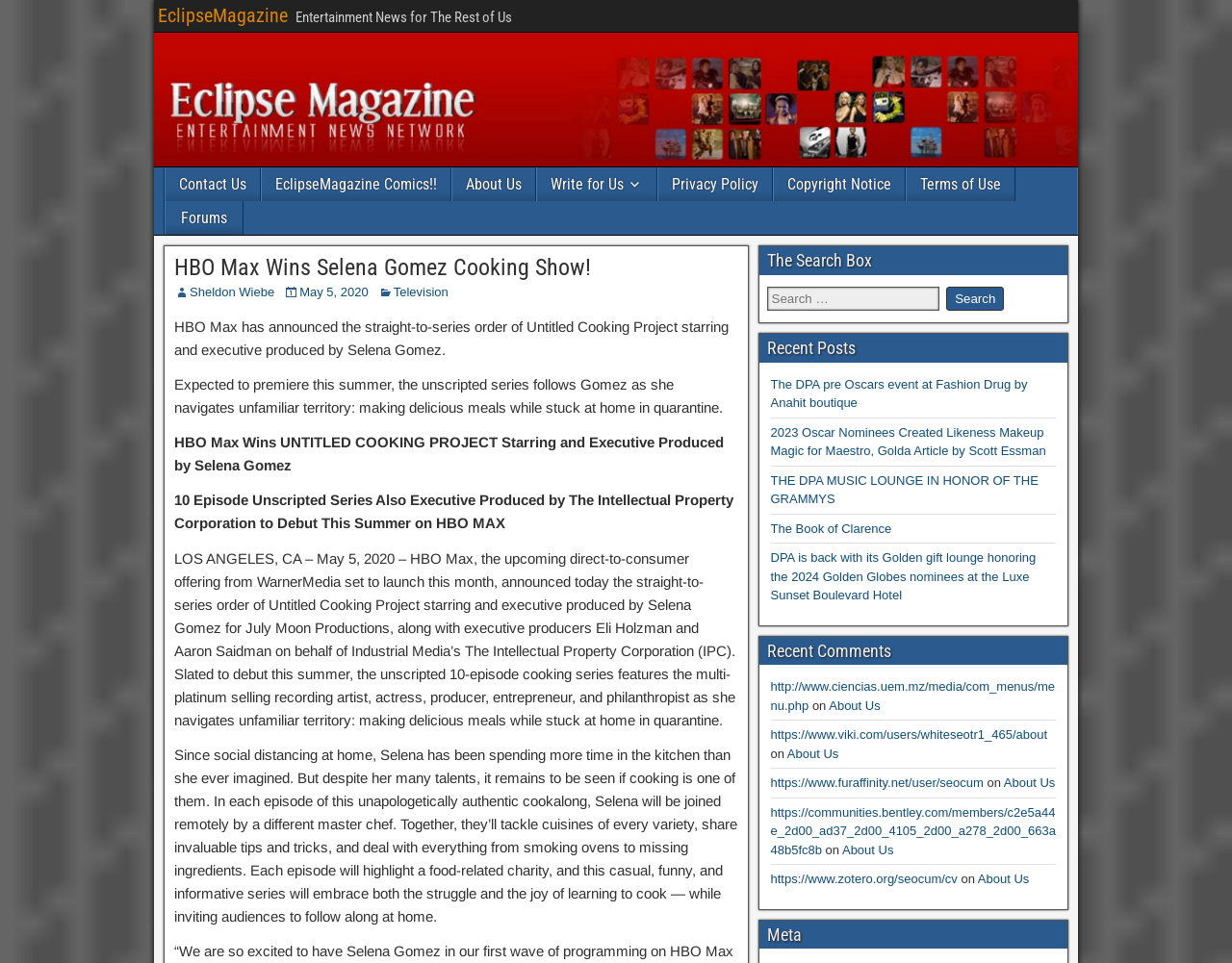What is the topic of the main article?
Please provide a single word or phrase answer based on the image.

Selena Gomez Cooking Show